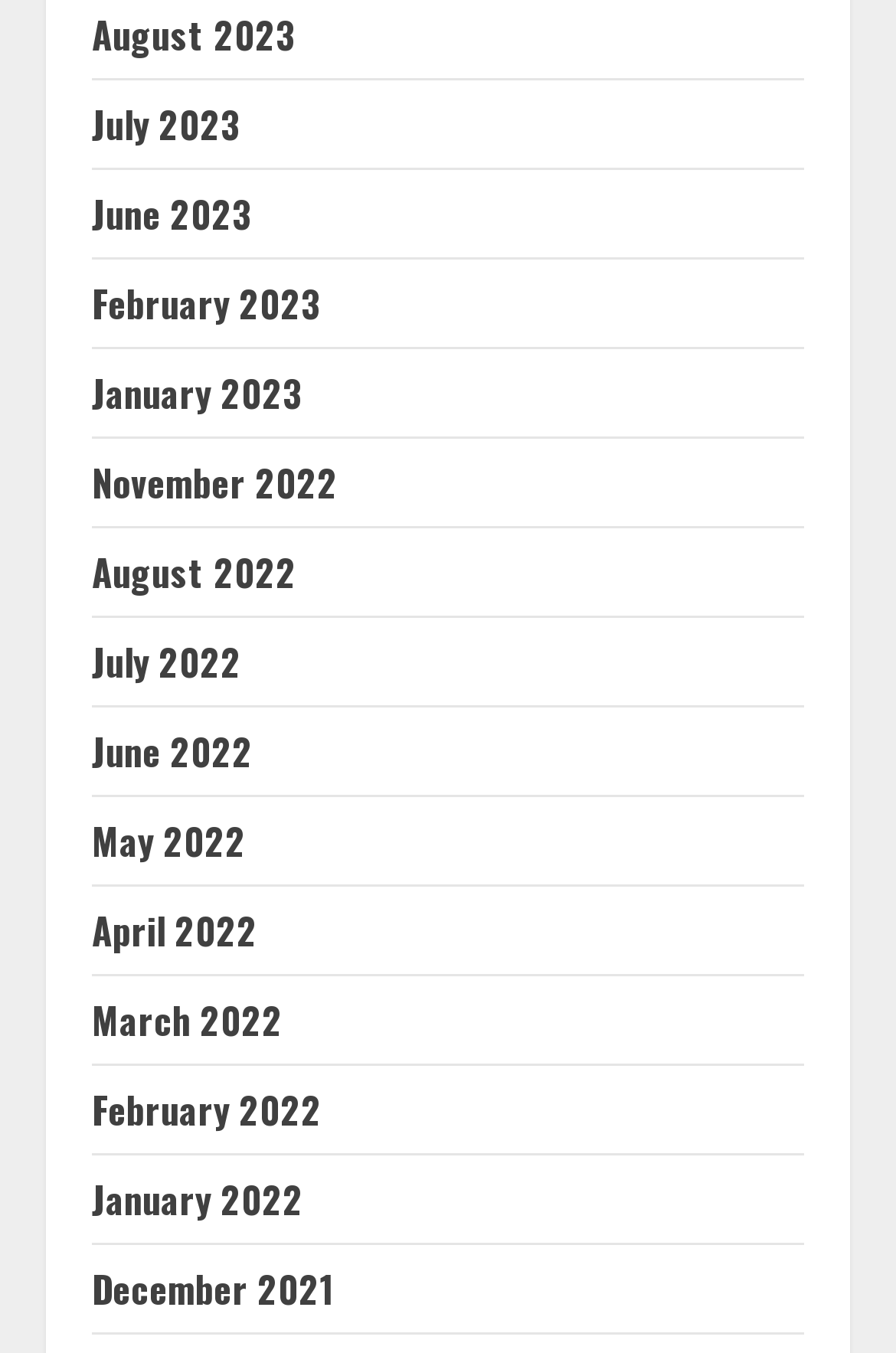Indicate the bounding box coordinates of the element that needs to be clicked to satisfy the following instruction: "Discover the story about AI Assists In Finding A Partner For The ‘World’s Loneliest Plant’". The coordinates should be four float numbers between 0 and 1, i.e., [left, top, right, bottom].

None